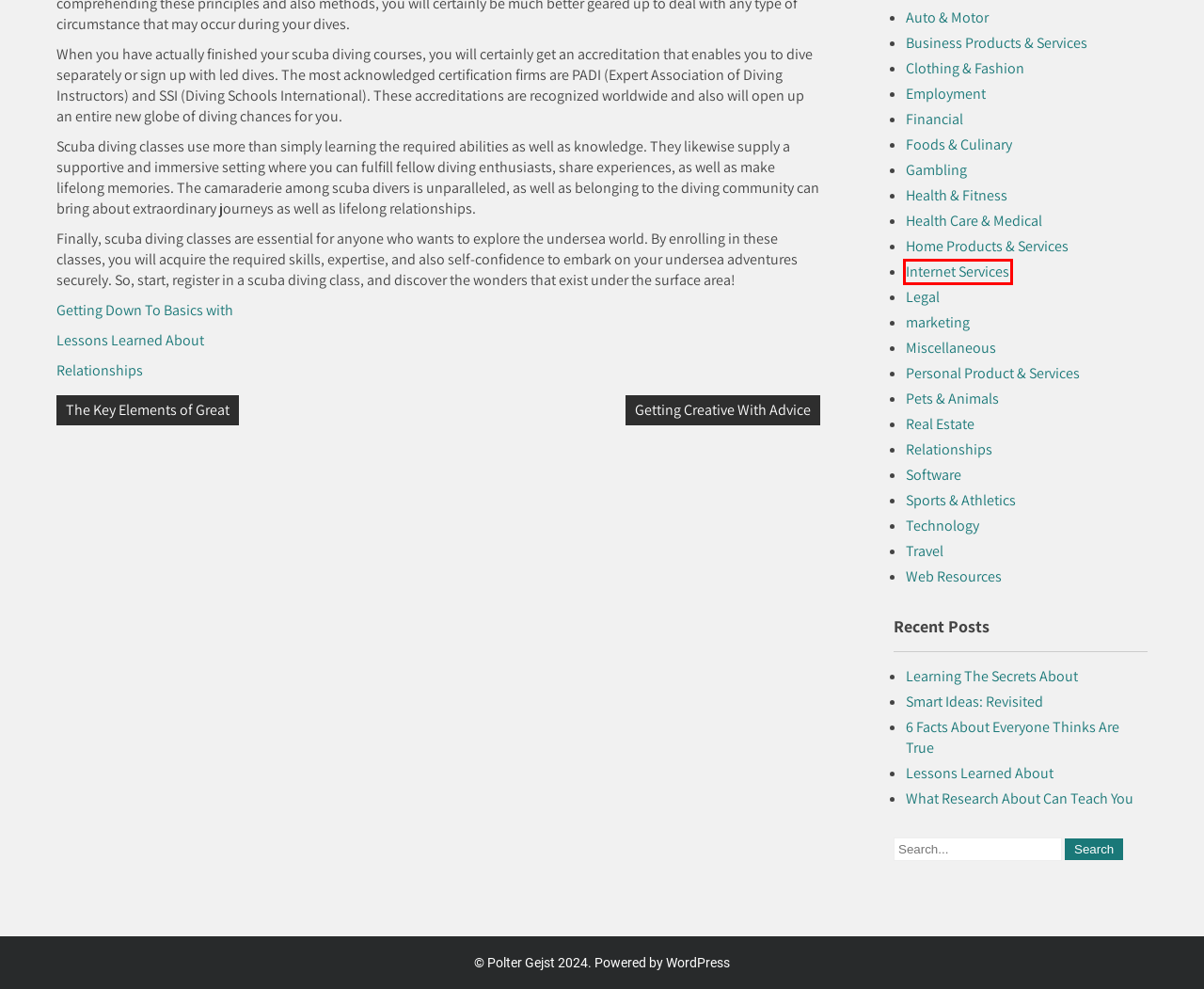You have a screenshot of a webpage, and a red bounding box highlights an element. Select the webpage description that best fits the new page after clicking the element within the bounding box. Options are:
A. Home Products & Services – Polter Gejst
B. Business Products & Services – Polter Gejst
C. Gambling – Polter Gejst
D. 6 Facts About  Everyone Thinks Are True – Polter Gejst
E. Learning The Secrets About – Polter Gejst
F. Lessons Learned About – Polter Gejst
G. Smart Ideas:  Revisited – Polter Gejst
H. Internet Services – Polter Gejst

H